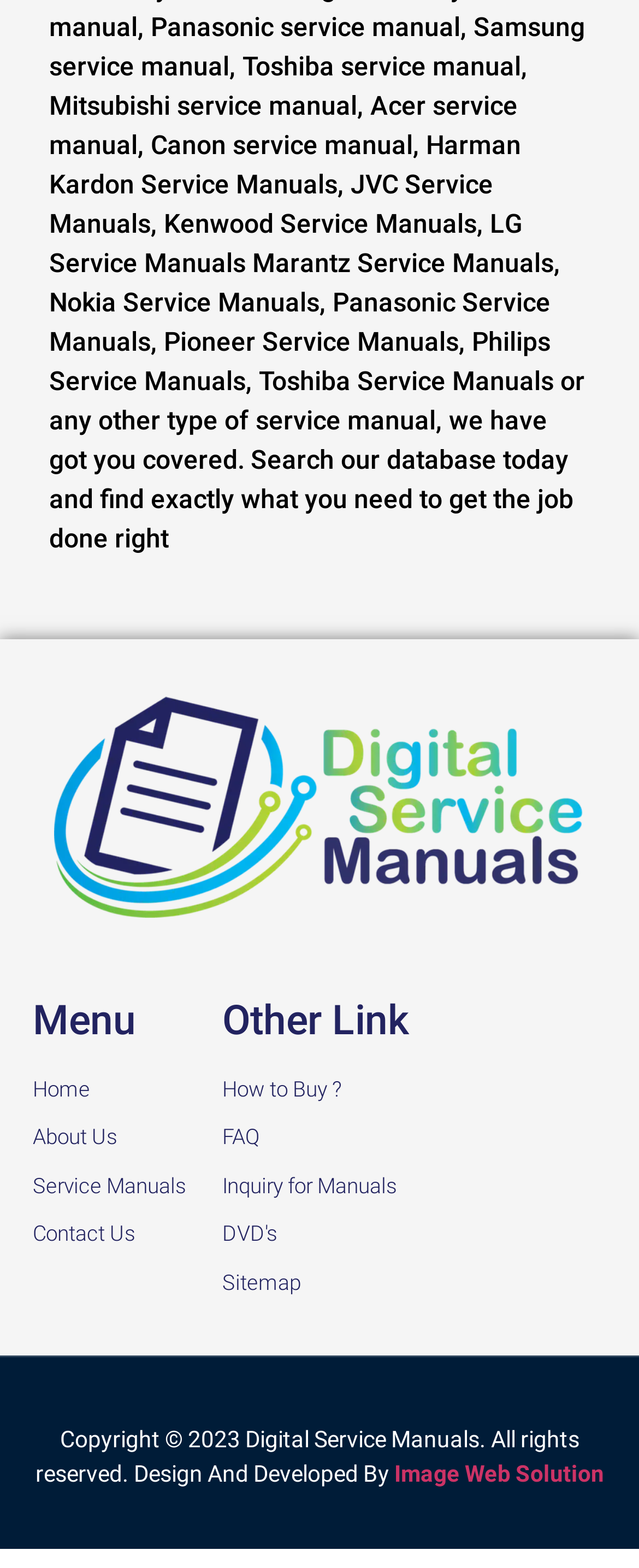Locate the bounding box coordinates of the element that needs to be clicked to carry out the instruction: "View Service Manuals". The coordinates should be given as four float numbers ranging from 0 to 1, i.e., [left, top, right, bottom].

[0.051, 0.746, 0.347, 0.767]